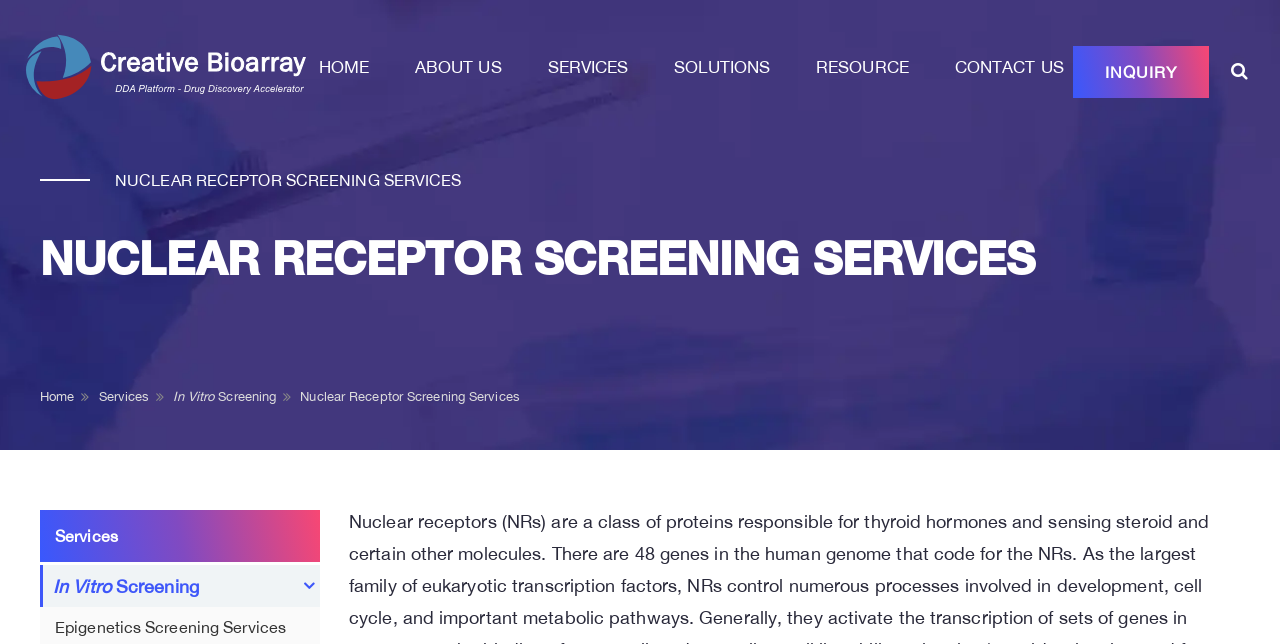Identify the bounding box coordinates for the UI element described by the following text: "In Vitro Screening". Provide the coordinates as four float numbers between 0 and 1, in the format [left, top, right, bottom].

[0.135, 0.602, 0.216, 0.627]